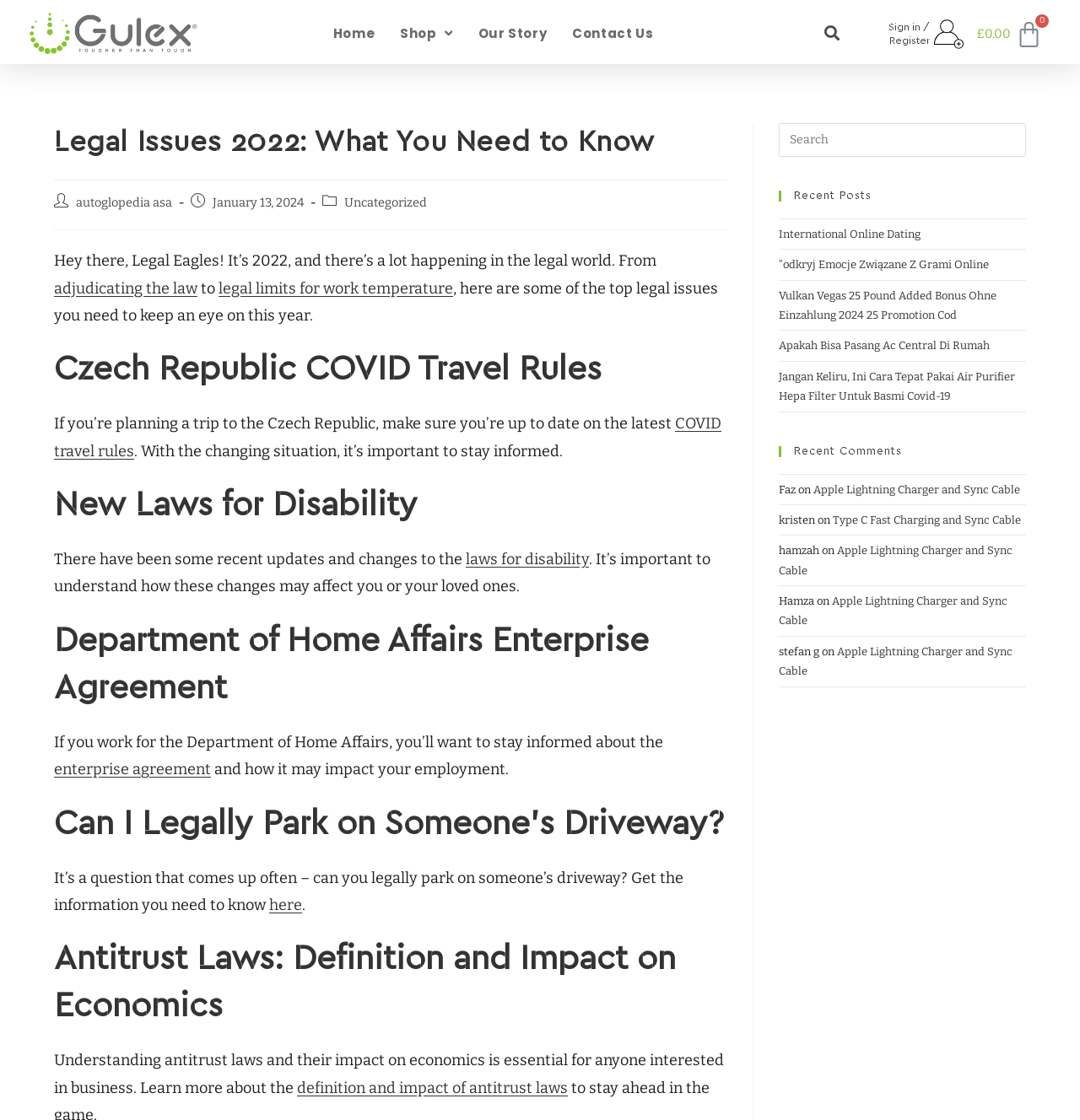Predict the bounding box of the UI element based on this description: "Our Story".

[0.431, 0.012, 0.518, 0.049]